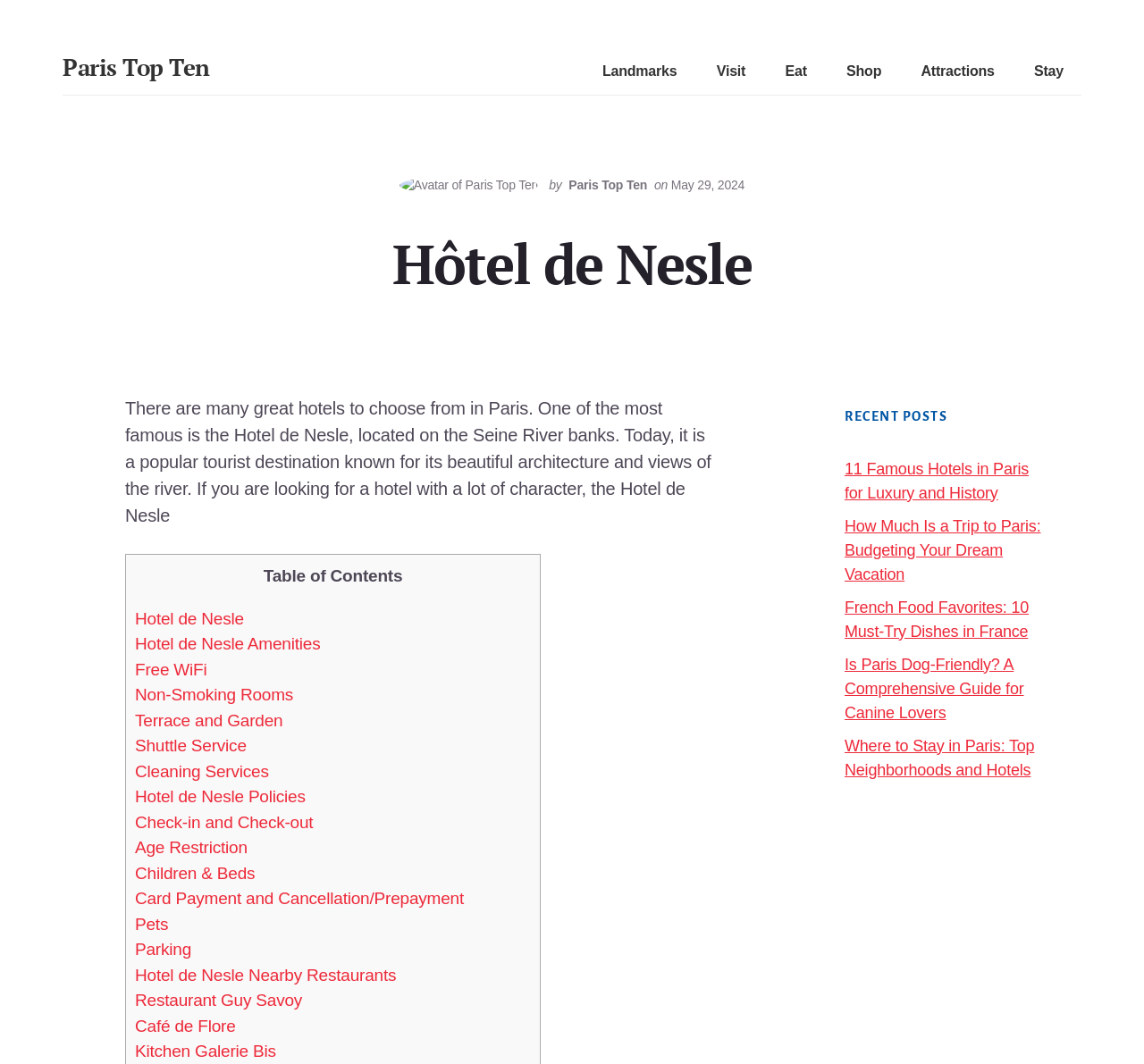Identify the title of the webpage and provide its text content.

Hôtel de Nesle